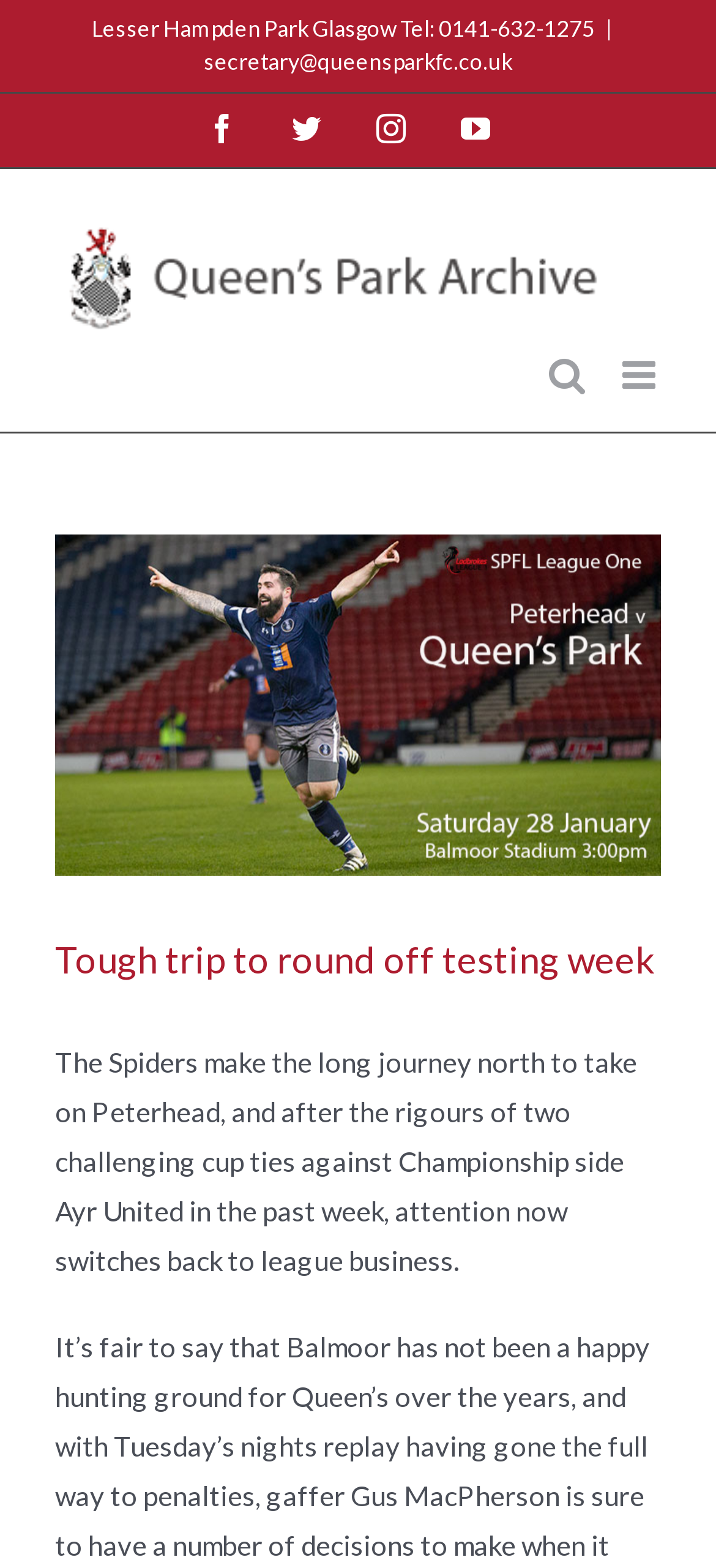Specify the bounding box coordinates of the area that needs to be clicked to achieve the following instruction: "view archives".

None